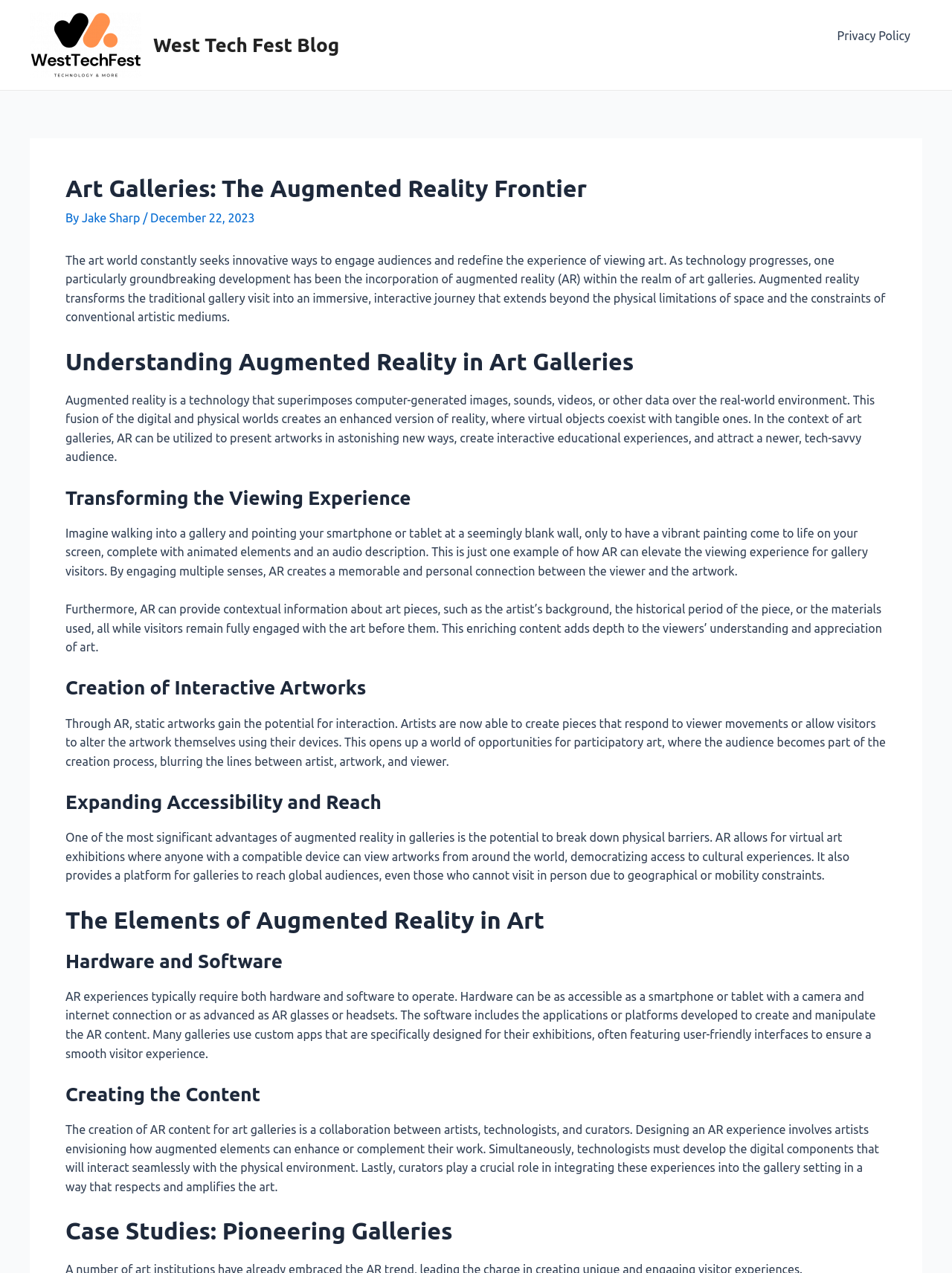What is the main topic of this article?
Using the image as a reference, give a one-word or short phrase answer.

Augmented Reality in Art Galleries